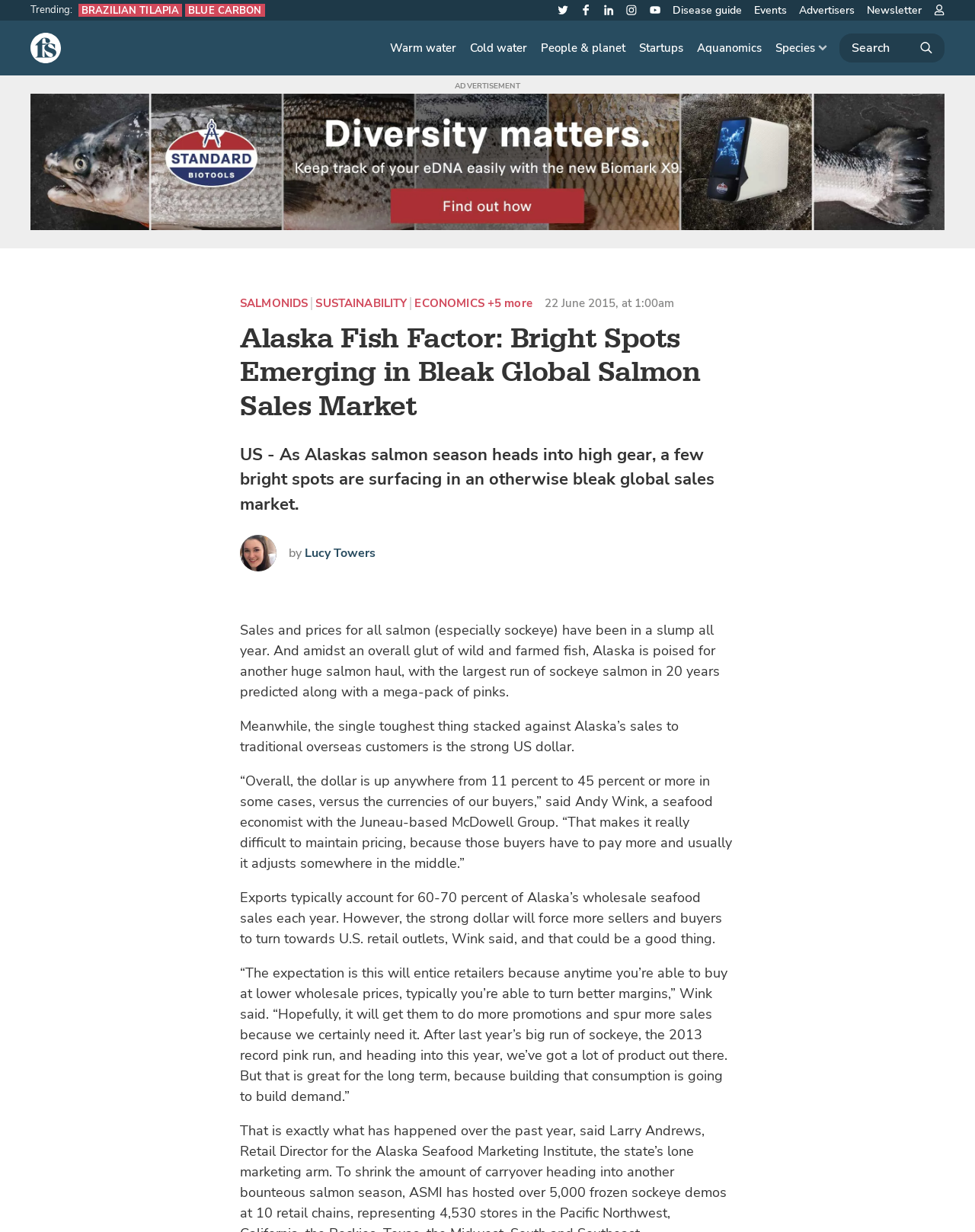Find the bounding box coordinates of the clickable area required to complete the following action: "Search for something".

[0.861, 0.027, 0.969, 0.051]